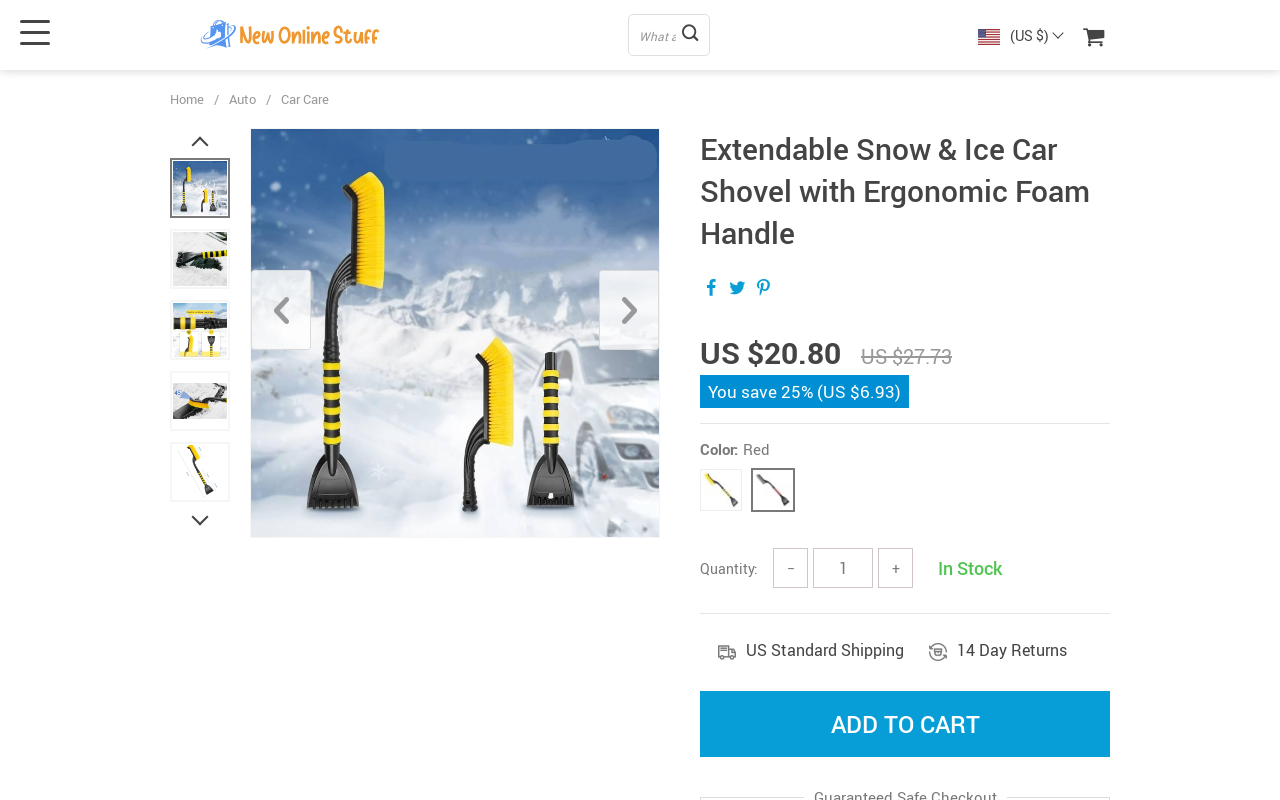Determine the bounding box coordinates for the region that must be clicked to execute the following instruction: "Decrease quantity".

[0.604, 0.685, 0.631, 0.735]